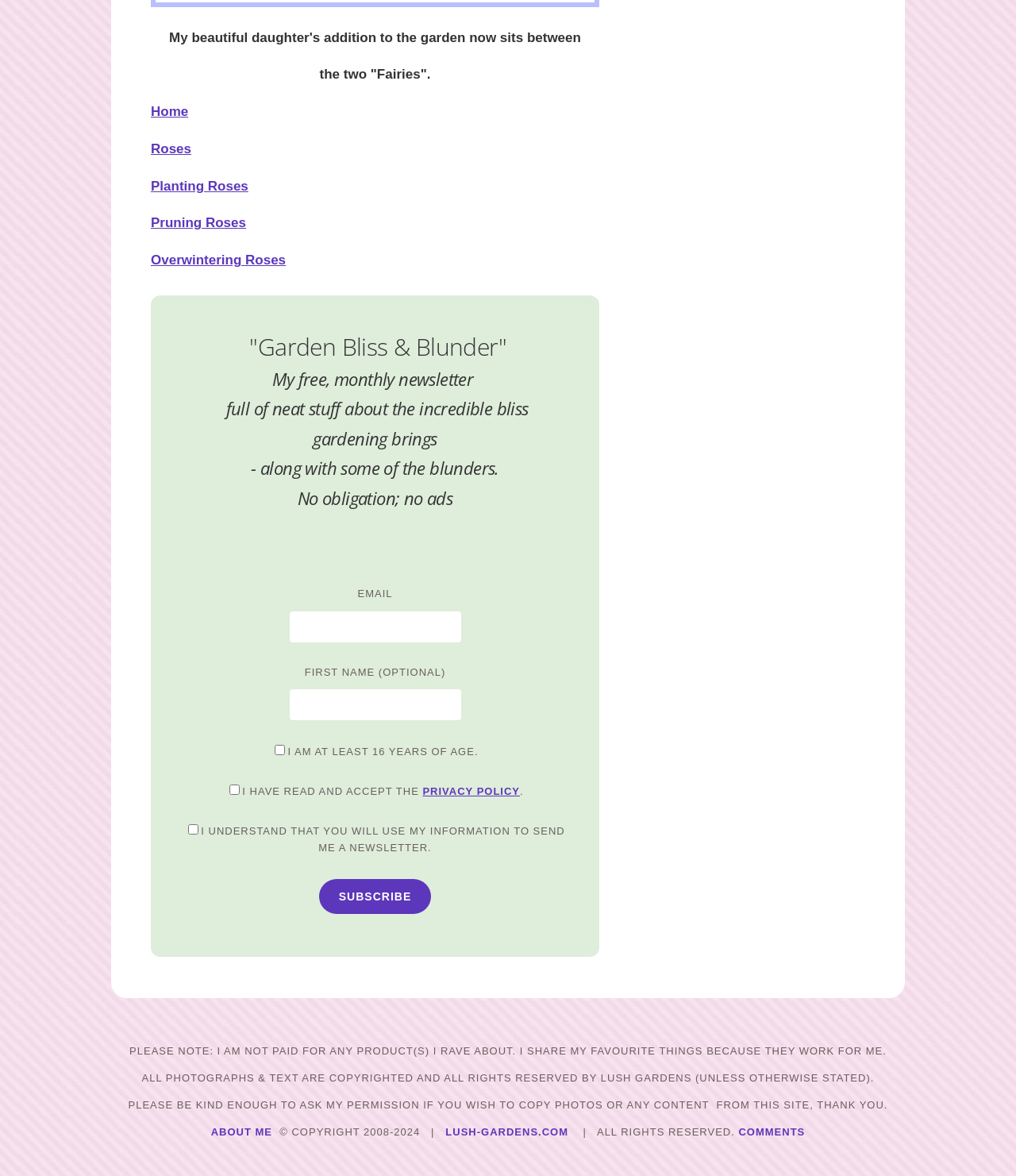What is the name of the website?
Ensure your answer is thorough and detailed.

The name of the website can be found in the link element with the text 'LUSH-GARDENS.COM'.